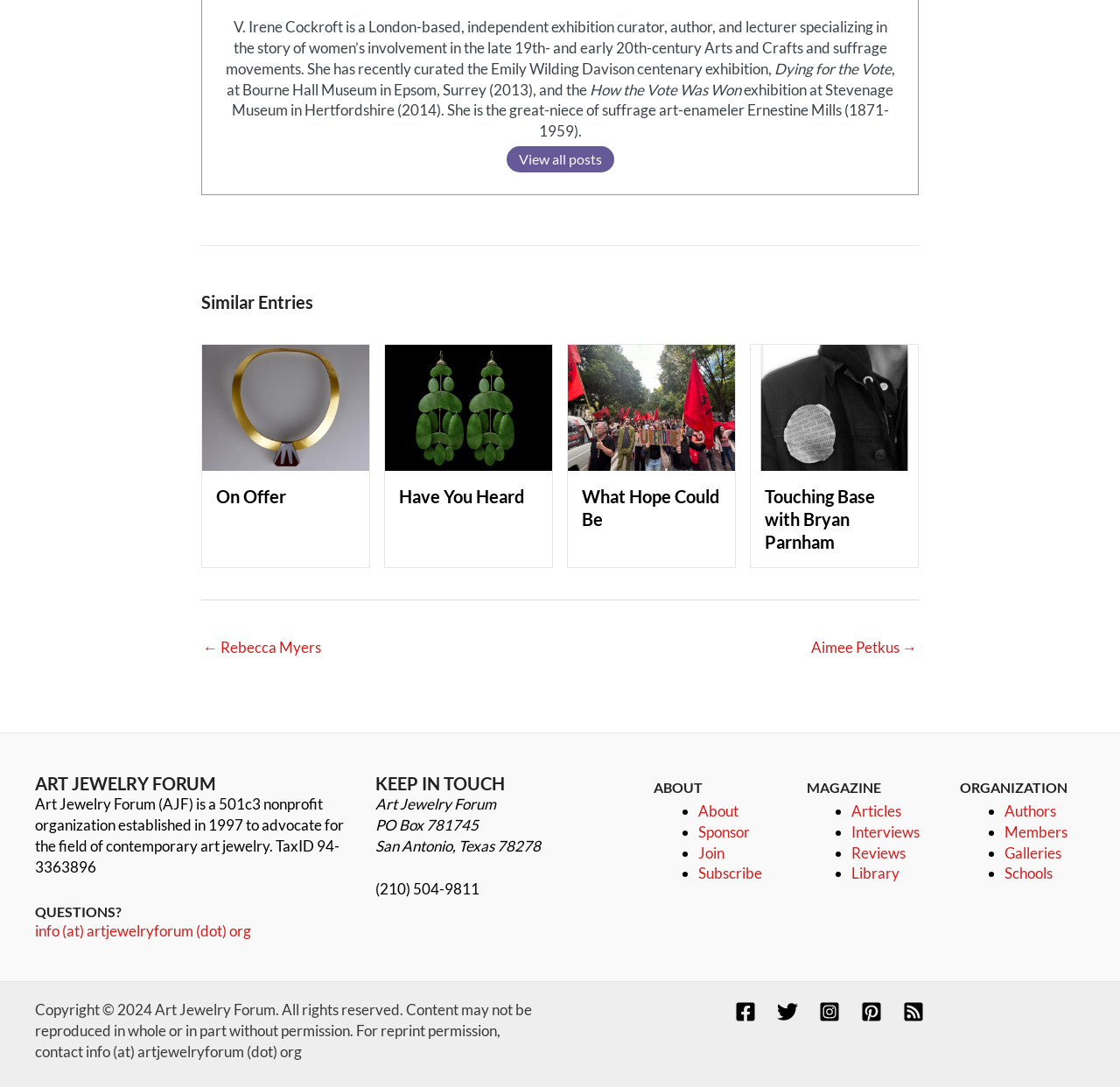Identify the bounding box coordinates of the region I need to click to complete this instruction: "View all posts".

[0.452, 0.134, 0.548, 0.159]